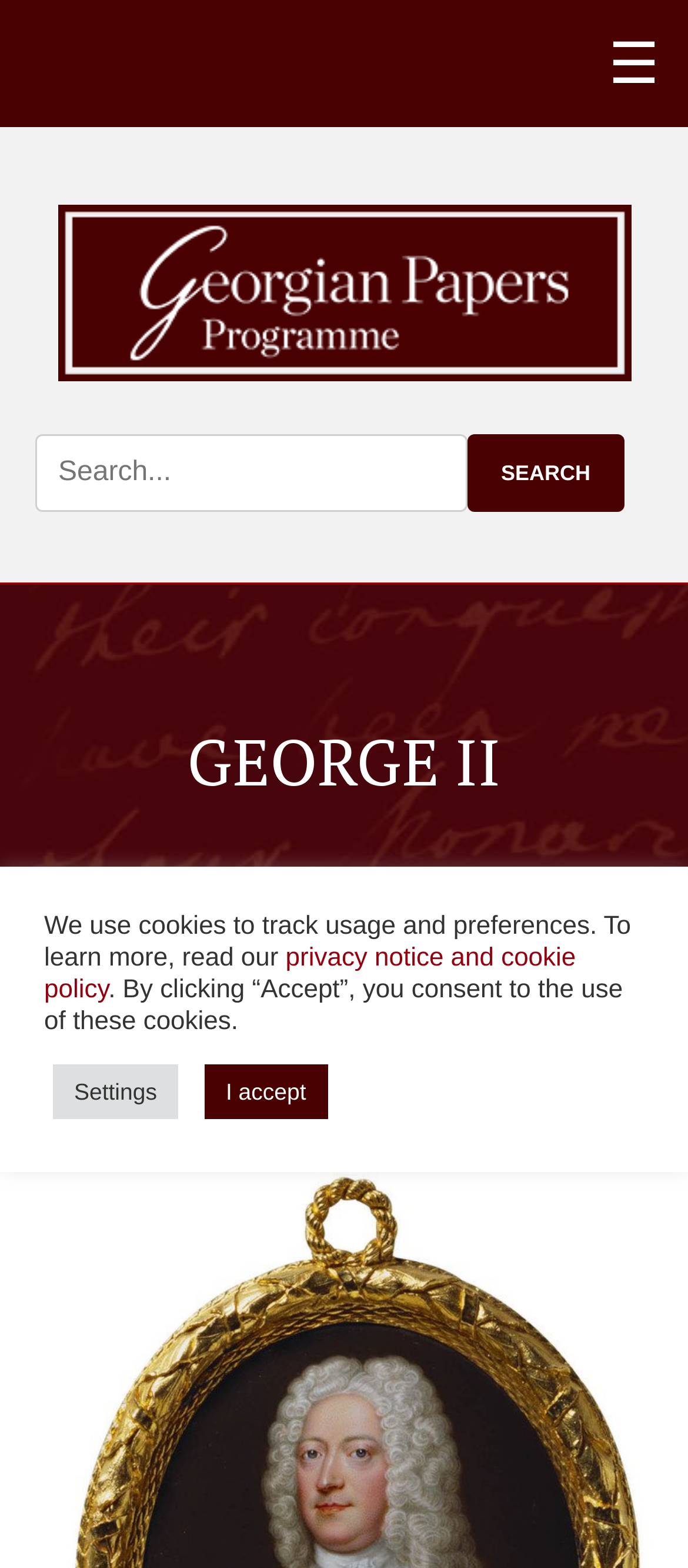Please specify the bounding box coordinates for the clickable region that will help you carry out the instruction: "Search for something".

[0.051, 0.277, 0.679, 0.326]